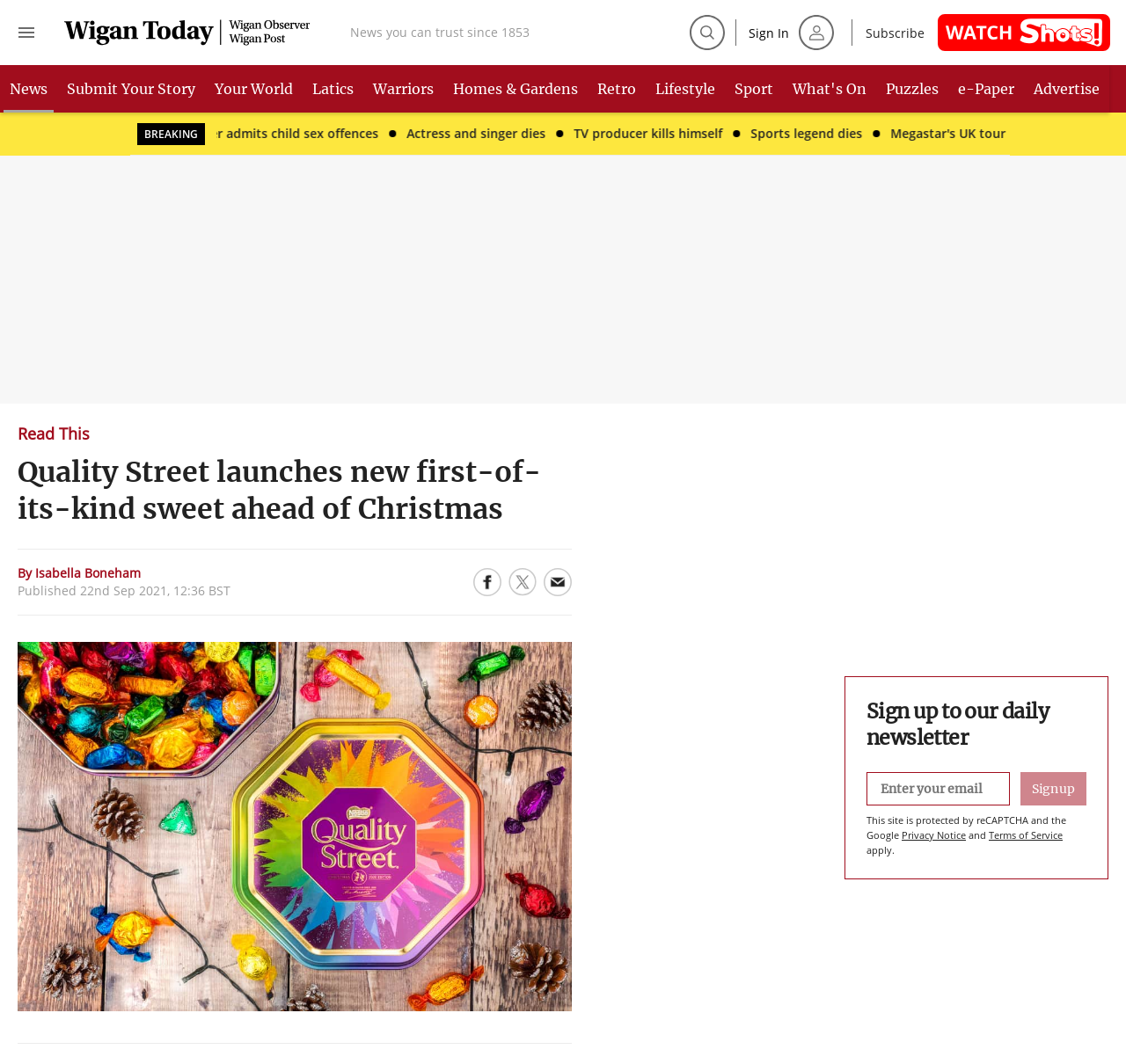Respond to the following query with just one word or a short phrase: 
What is the name of the department store mentioned?

John Lewis